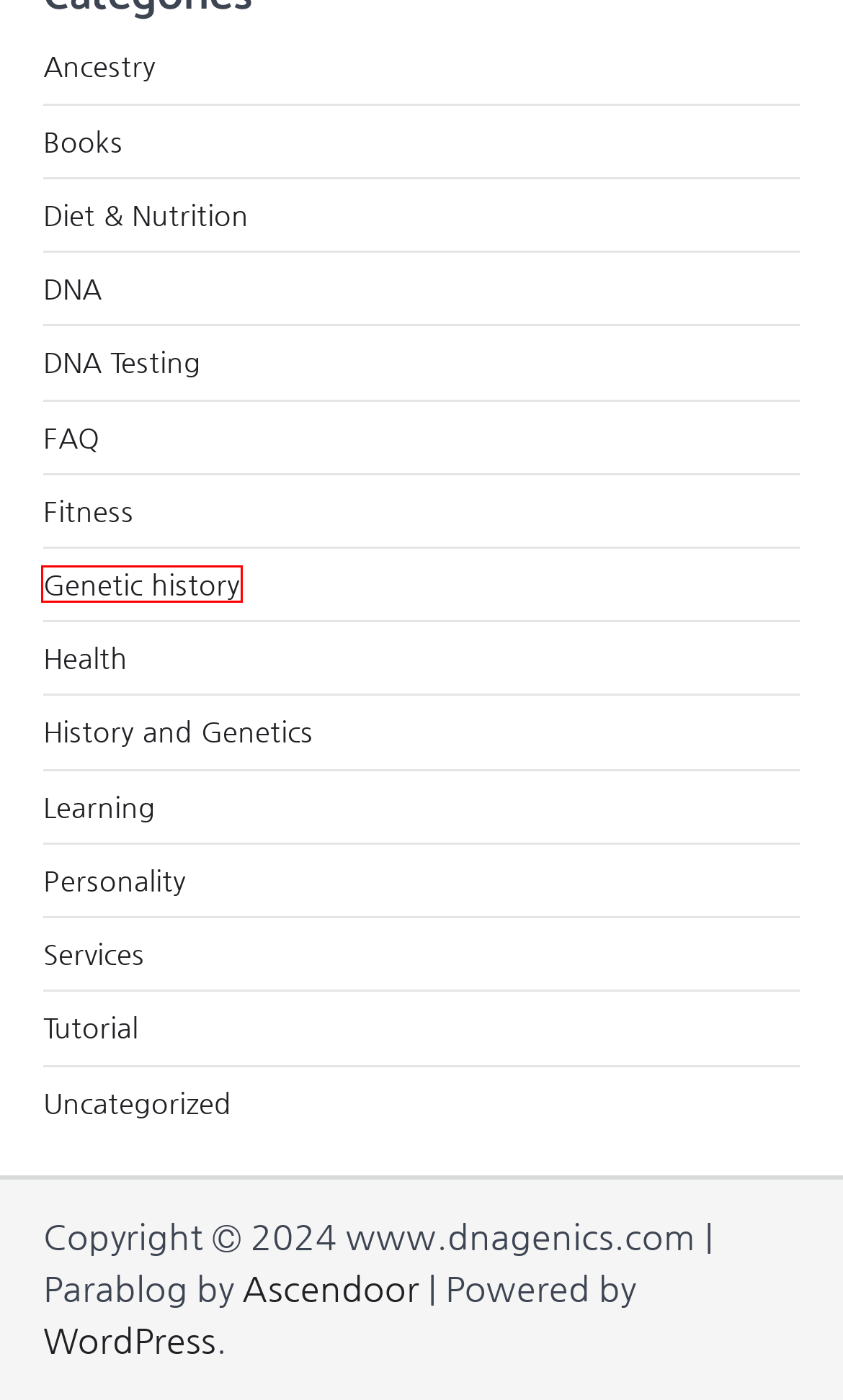Look at the given screenshot of a webpage with a red rectangle bounding box around a UI element. Pick the description that best matches the new webpage after clicking the element highlighted. The descriptions are:
A. Tutorial - DNA GENICS BLOG
B. DNA - DNA GENICS BLOG
C. Ascendoor » Themes, Plugins, Support, Customizations
D. Learning - DNA GENICS BLOG
E. Services - DNA GENICS BLOG
F. Genetic history - DNA GENICS BLOG
G. History and Genetics - DNA GENICS BLOG
H. Books - DNA GENICS BLOG

F